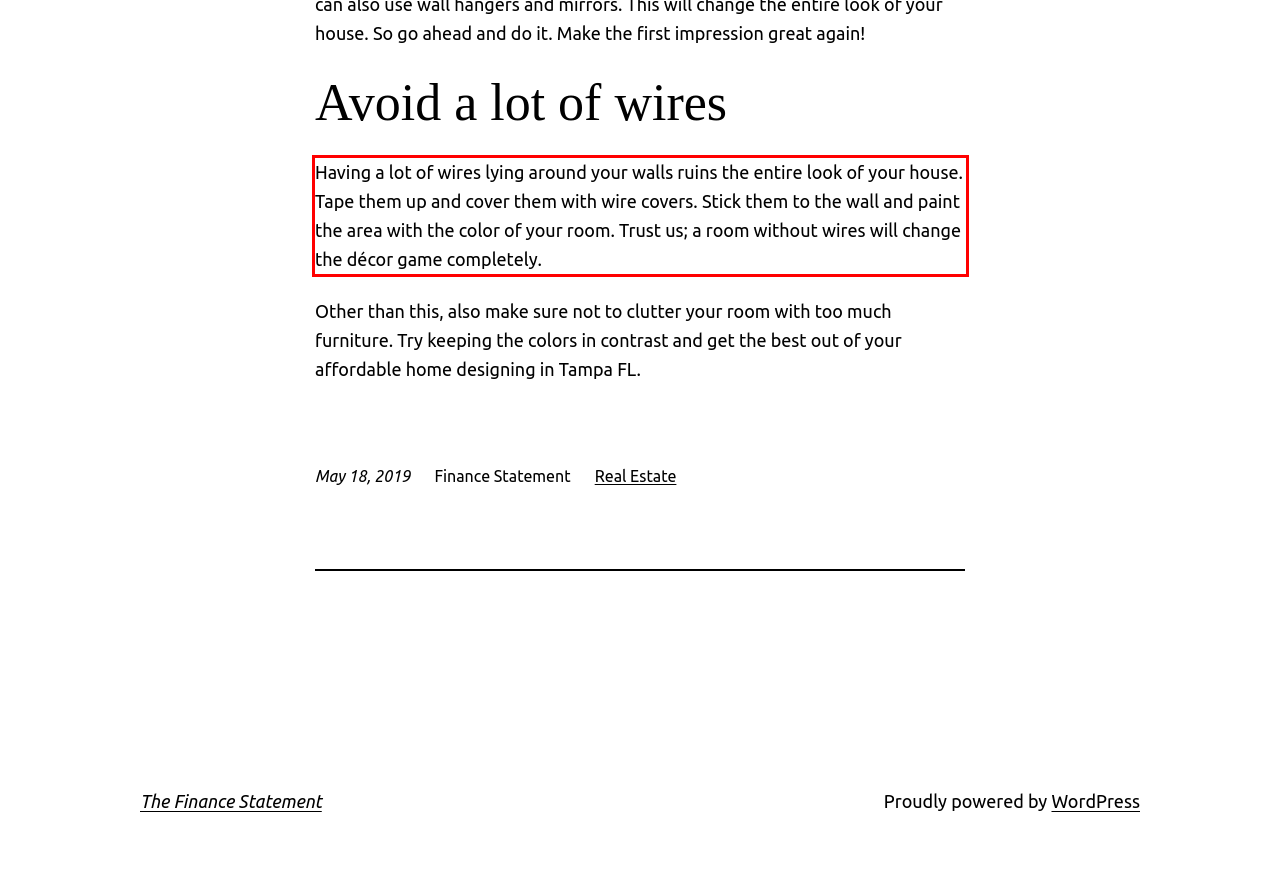You have a screenshot of a webpage, and there is a red bounding box around a UI element. Utilize OCR to extract the text within this red bounding box.

Having a lot of wires lying around your walls ruins the entire look of your house. Tape them up and cover them with wire covers. Stick them to the wall and paint the area with the color of your room. Trust us; a room without wires will change the décor game completely.